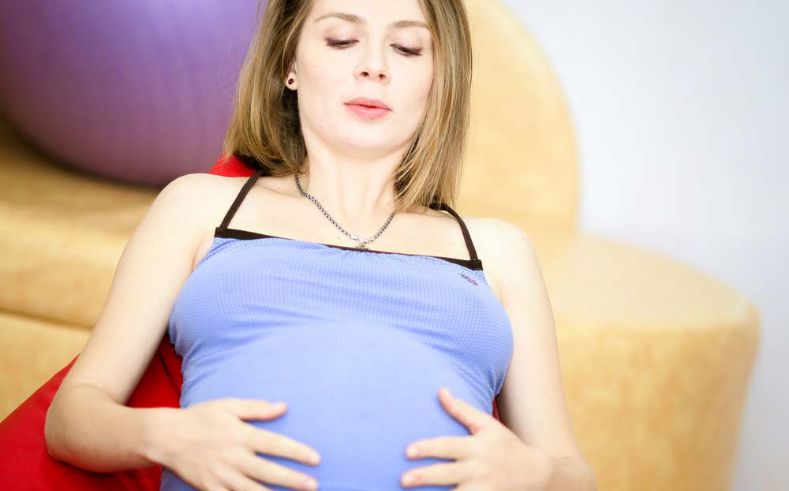Create an extensive and detailed description of the image.

The image captures a serene moment of a pregnant woman sitting comfortably while gently cradling her belly. She is dressed in a light blue top, exuding a sense of calm and tranquility as she prepares for childbirth. The soft background features a subtly colored seating area and exercise balls, which hint at a nurturing environment, possibly associated with hypnobirthing practices. This scene aligns with a growing trend where more expectant couples are turning to hypnobirthing methods for a more relaxed and empowering birthing experience, as noted in a related article discussing significant increases in course enrollments for hypnobirthing. This approach emphasizes self-hypnosis and relaxation to alleviate stress and discomfort during childbirth, reflecting modern parenting choices aimed at creating a positive and fear-free labor experience.